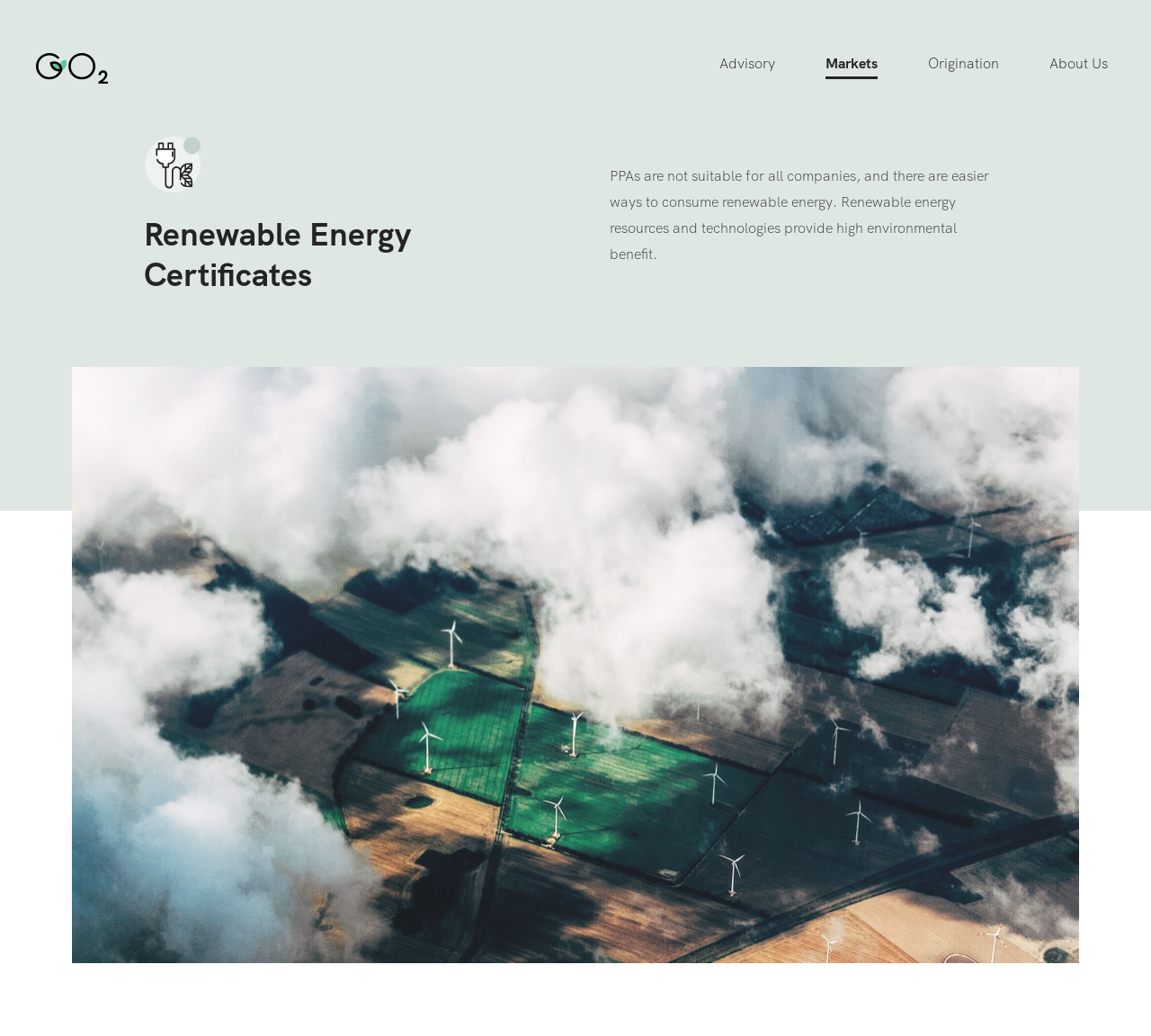What is the image at the bottom of the webpage?
Refer to the image and provide a concise answer in one word or phrase.

Cloudy sky and wind turbines on a green field